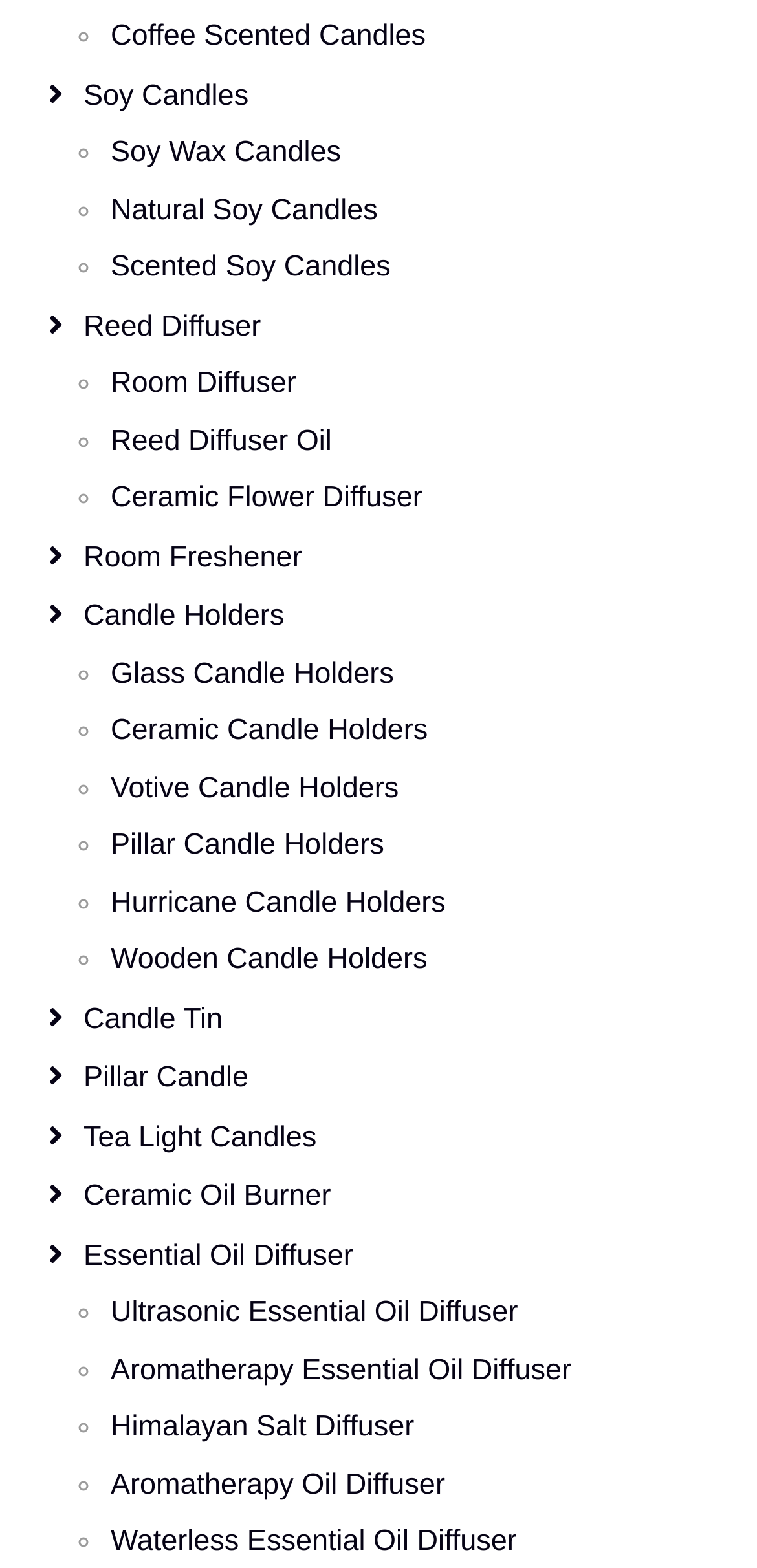Predict the bounding box coordinates of the UI element that matches this description: "Pillar candle". The coordinates should be in the format [left, top, right, bottom] with each value between 0 and 1.

[0.062, 0.672, 0.938, 0.704]